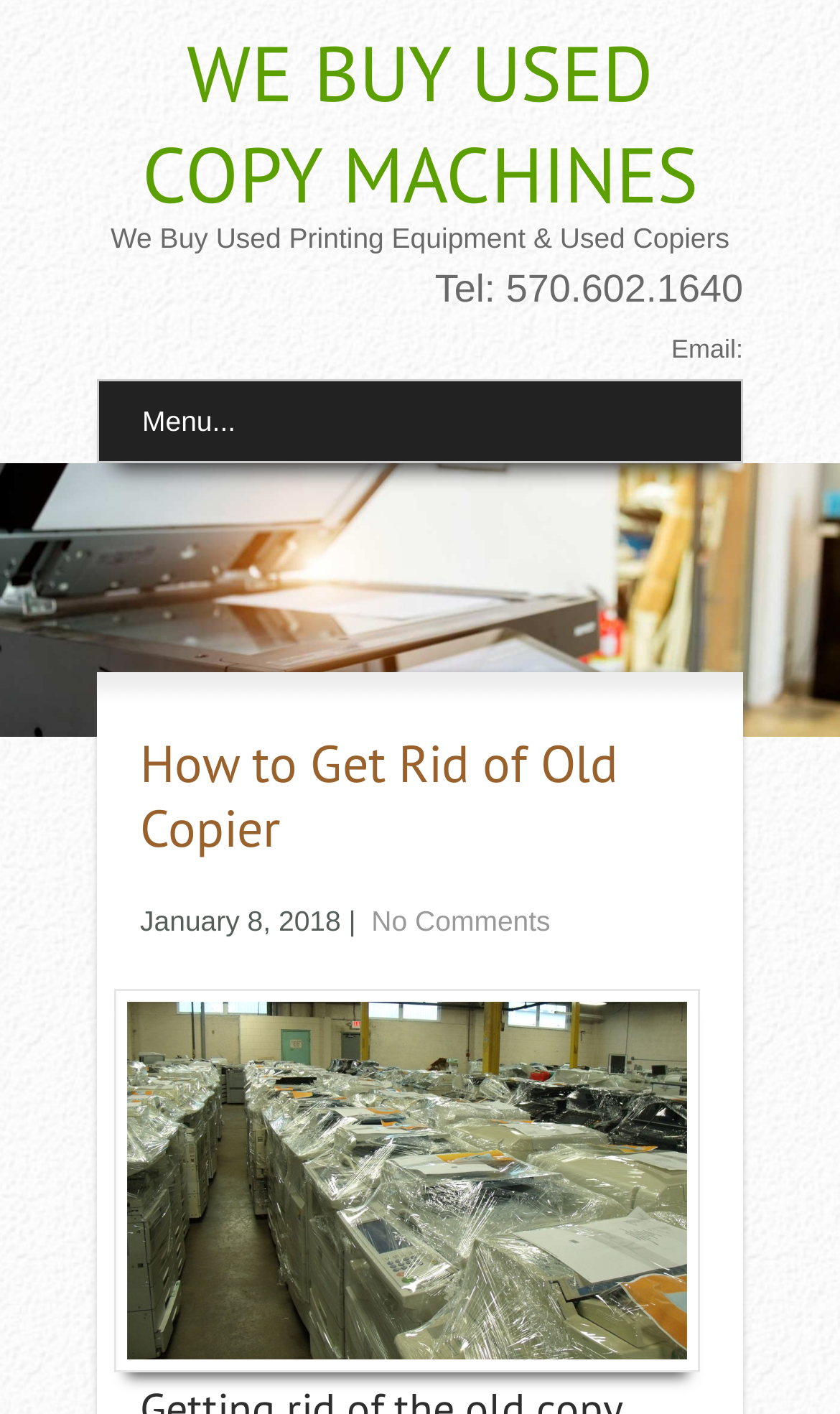Please give a concise answer to this question using a single word or phrase: 
How many comments are there on the article?

No Comments